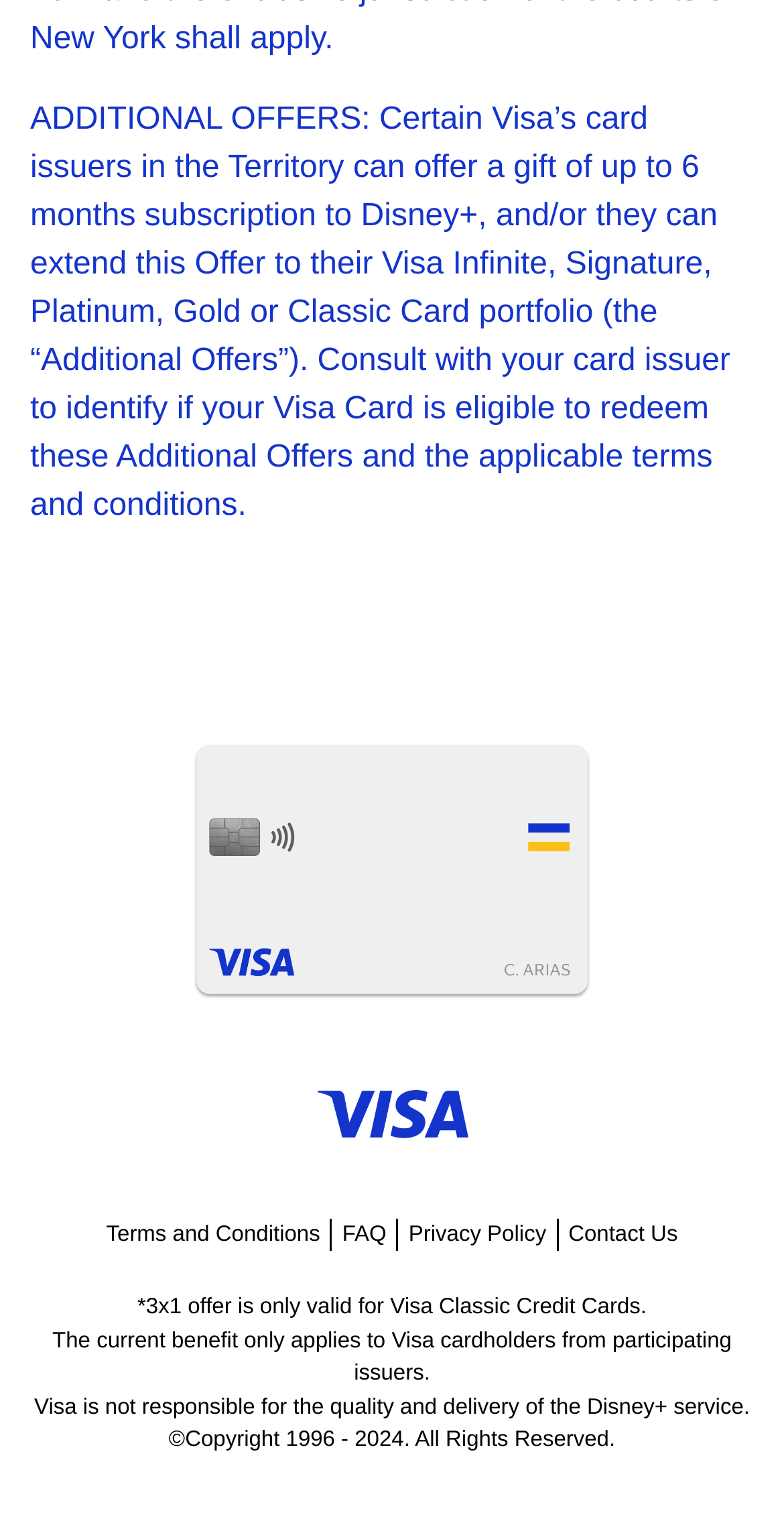Can you give a comprehensive explanation to the question given the content of the image?
How many links are available at the bottom of the page?

There are four link elements at the bottom of the page, namely 'Terms and Conditions', 'FAQ', 'Privacy Policy', and 'Contact Us'. These links are located at the bottom of the page, as indicated by their y1 and y2 coordinates.